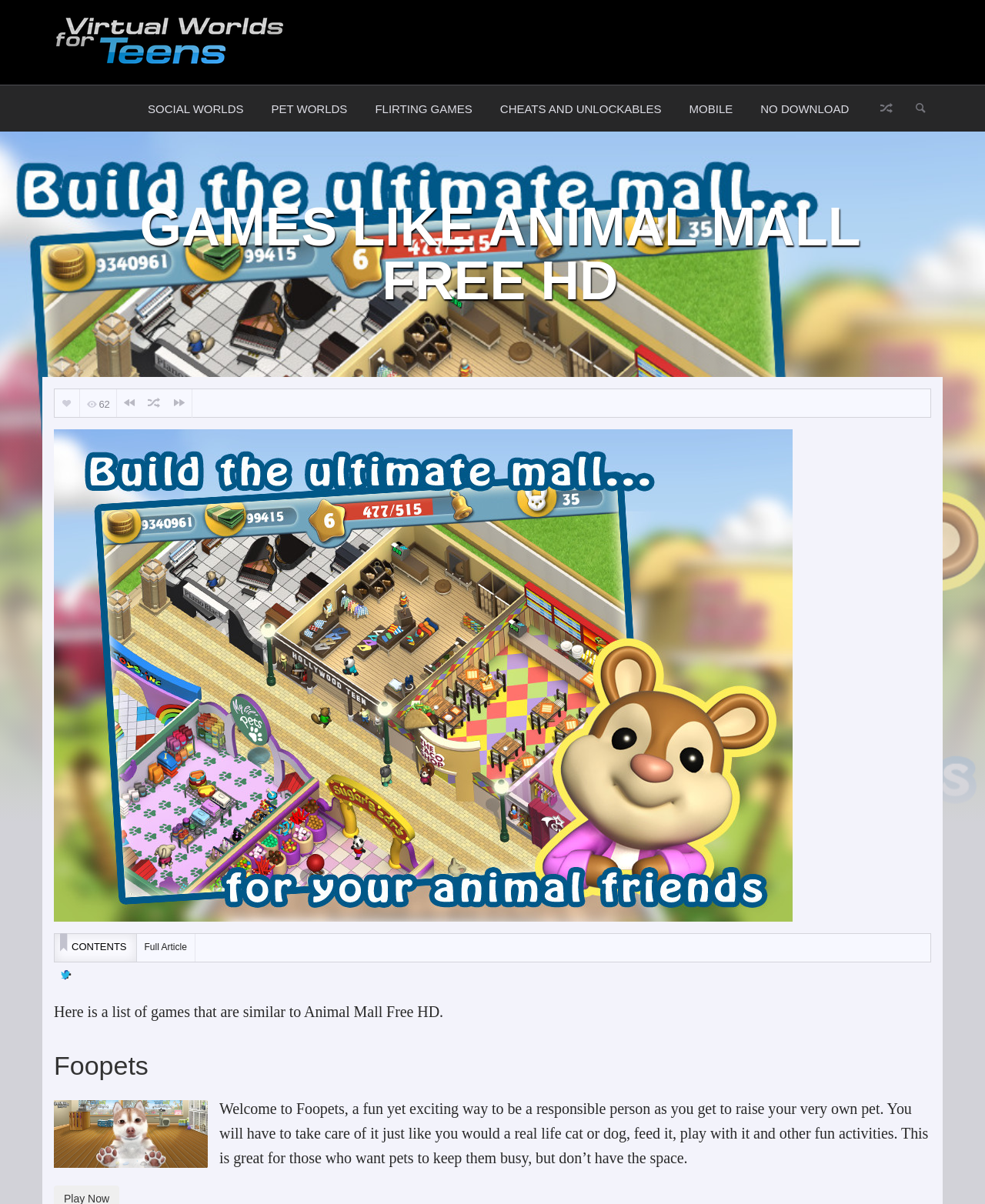What is the content of the 'CONTENTS' section?
Please ensure your answer is as detailed and informative as possible.

I found a link with the text 'Full Article' below the 'CONTENTS' heading, which suggests that the content of the 'CONTENTS' section is related to a full article.